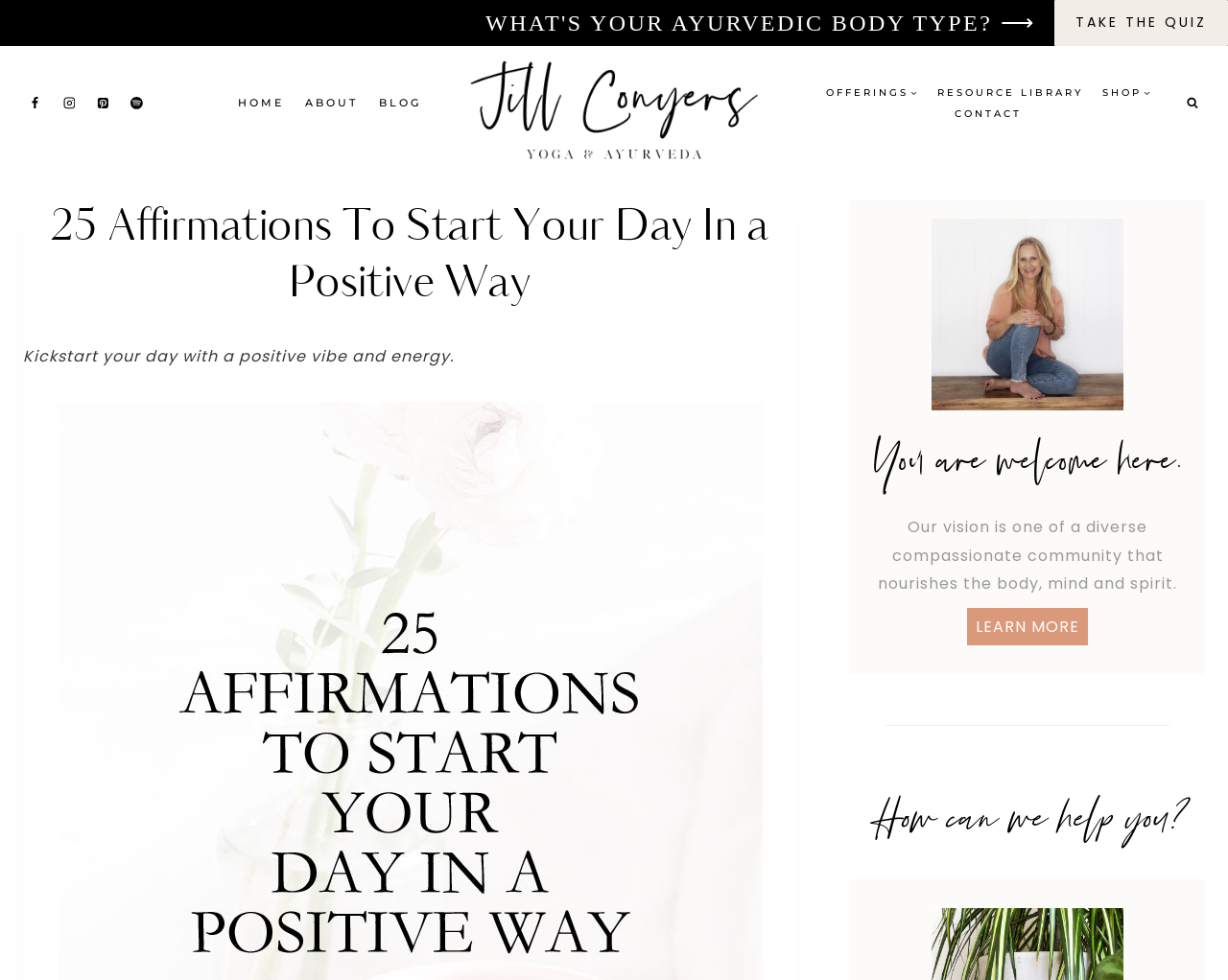Determine the bounding box coordinates of the clickable region to carry out the instruction: "Learn more about the community".

[0.693, 0.204, 0.981, 0.688]